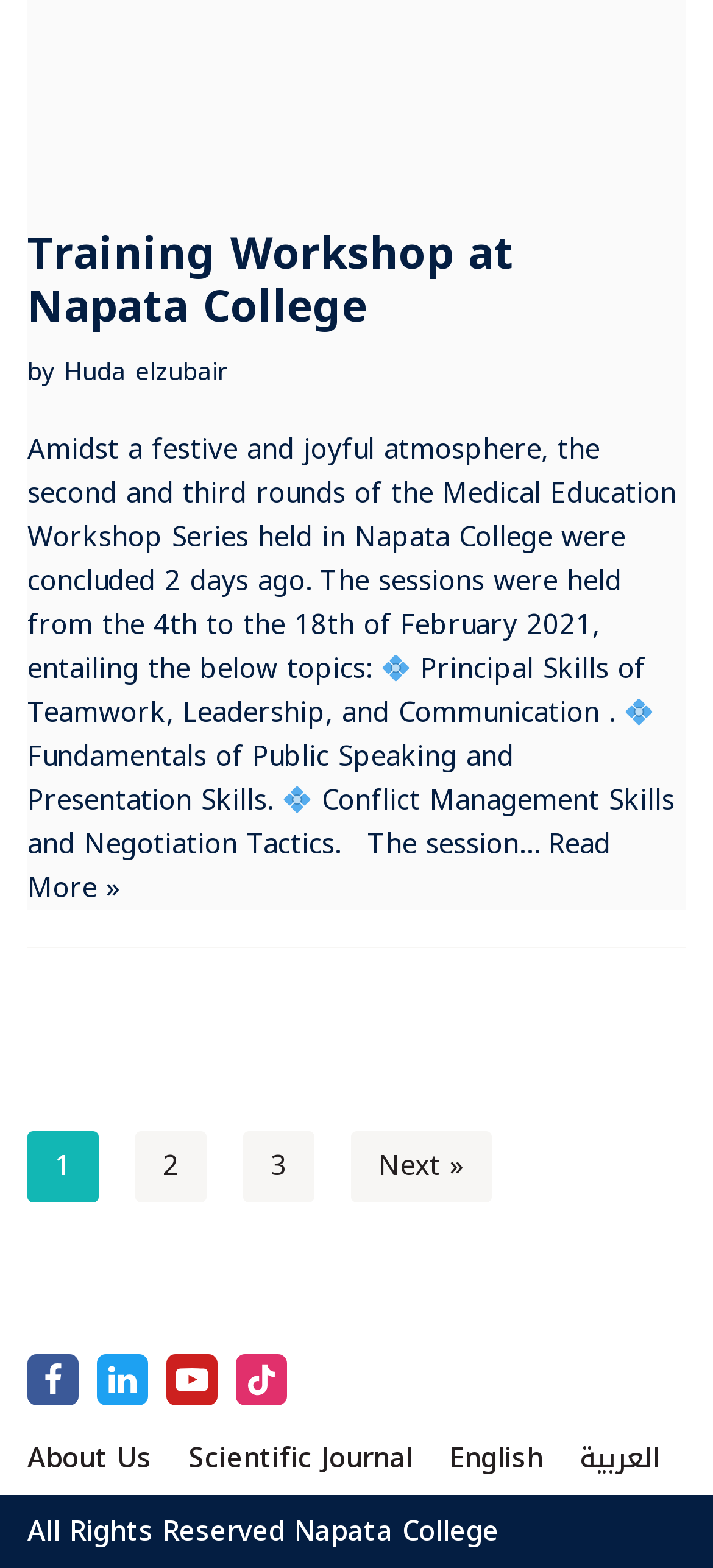What social media platforms are linked from this webpage?
Please respond to the question with a detailed and well-explained answer.

The social media platforms linked from this webpage can be found in the link elements at the bottom of the webpage, which include Facebook, LinkedIn, Youtube, and Tik Tok. Each of these links is accompanied by an image element representing the respective social media platform.